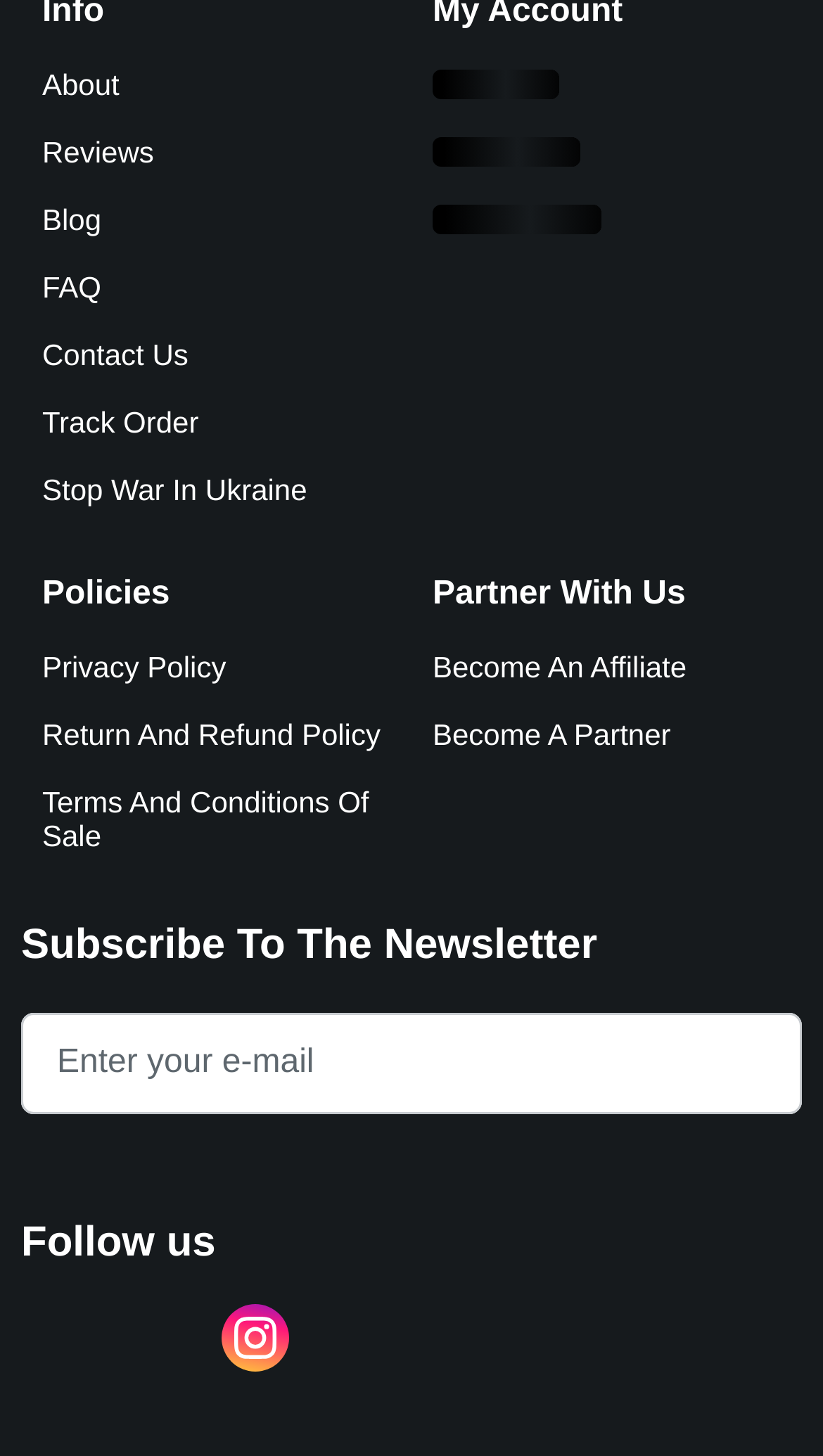Give a concise answer using only one word or phrase for this question:
What are the main sections of the website?

About, Reviews, Blog, FAQ, Contact Us, Track Order